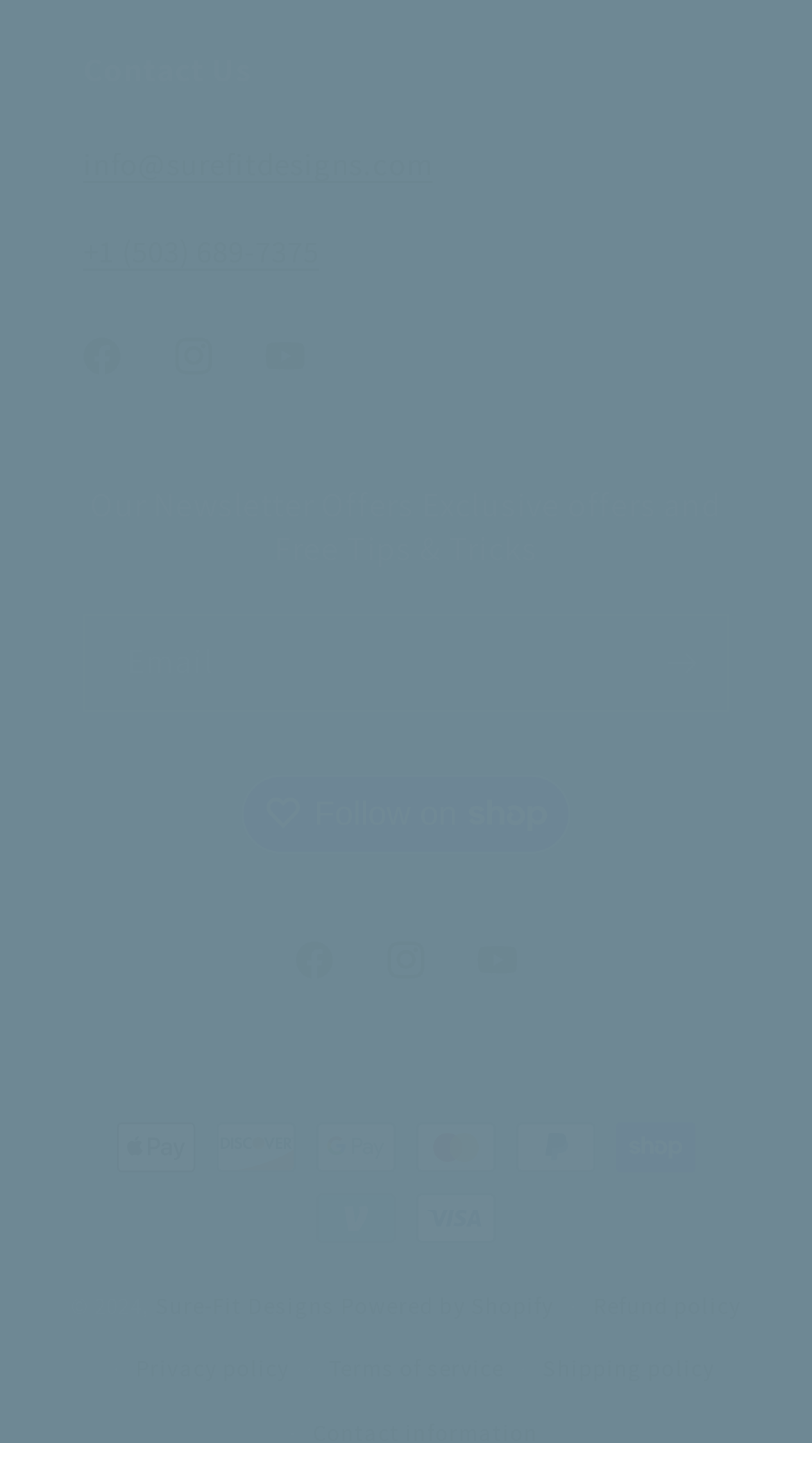Please determine the bounding box coordinates of the section I need to click to accomplish this instruction: "Subscribe to the newsletter".

[0.782, 0.419, 0.895, 0.485]